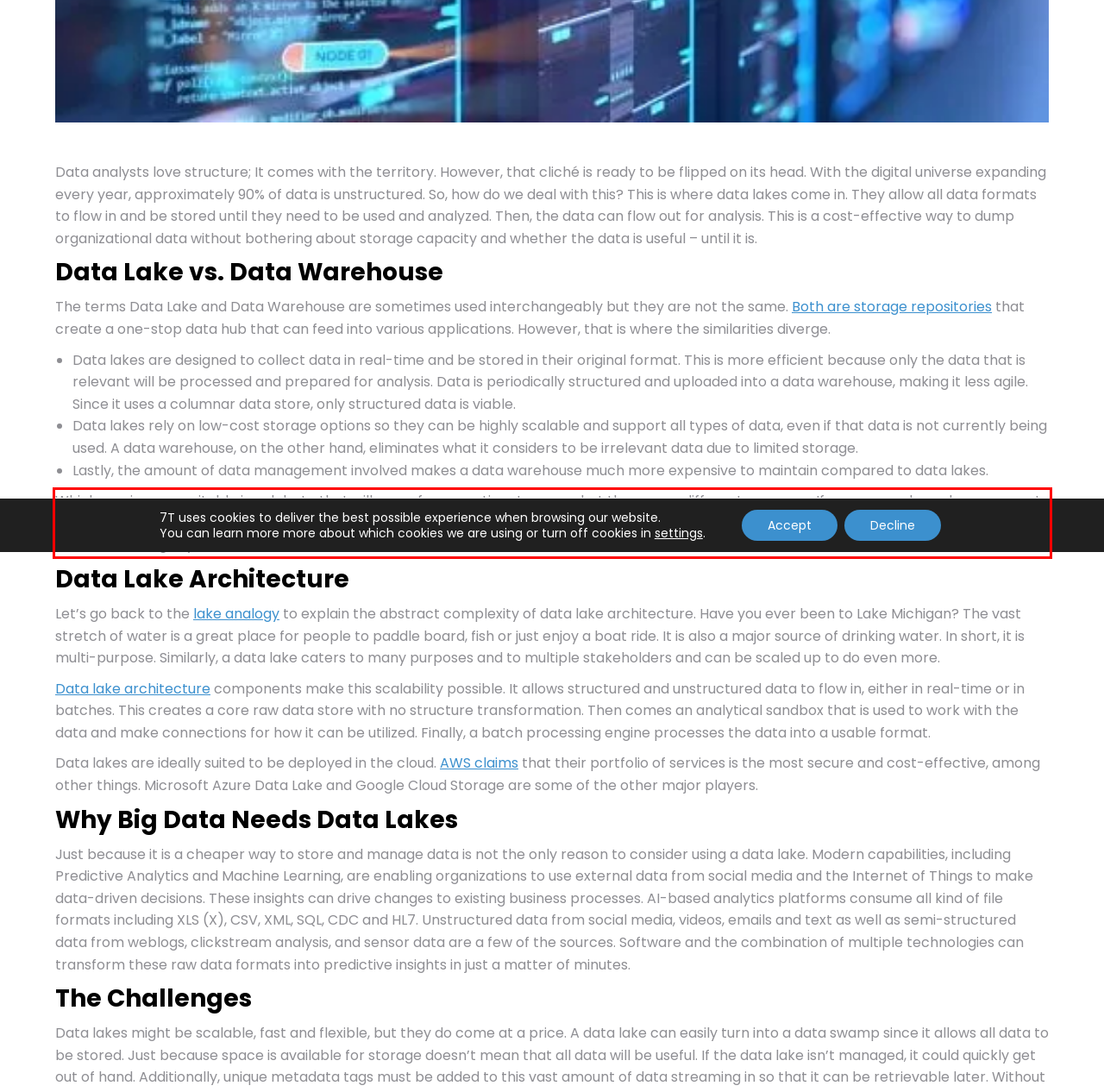There is a UI element on the webpage screenshot marked by a red bounding box. Extract and generate the text content from within this red box.

Which one is more suitable is a debate that will go on for some time to come, but they serve different purposes. If a company has a large amount of operational data, a data warehouse can be the way to go. However, if Predictive Analytics, Machine Learning and AI is the path to follow, then a data lake storage system is a must.